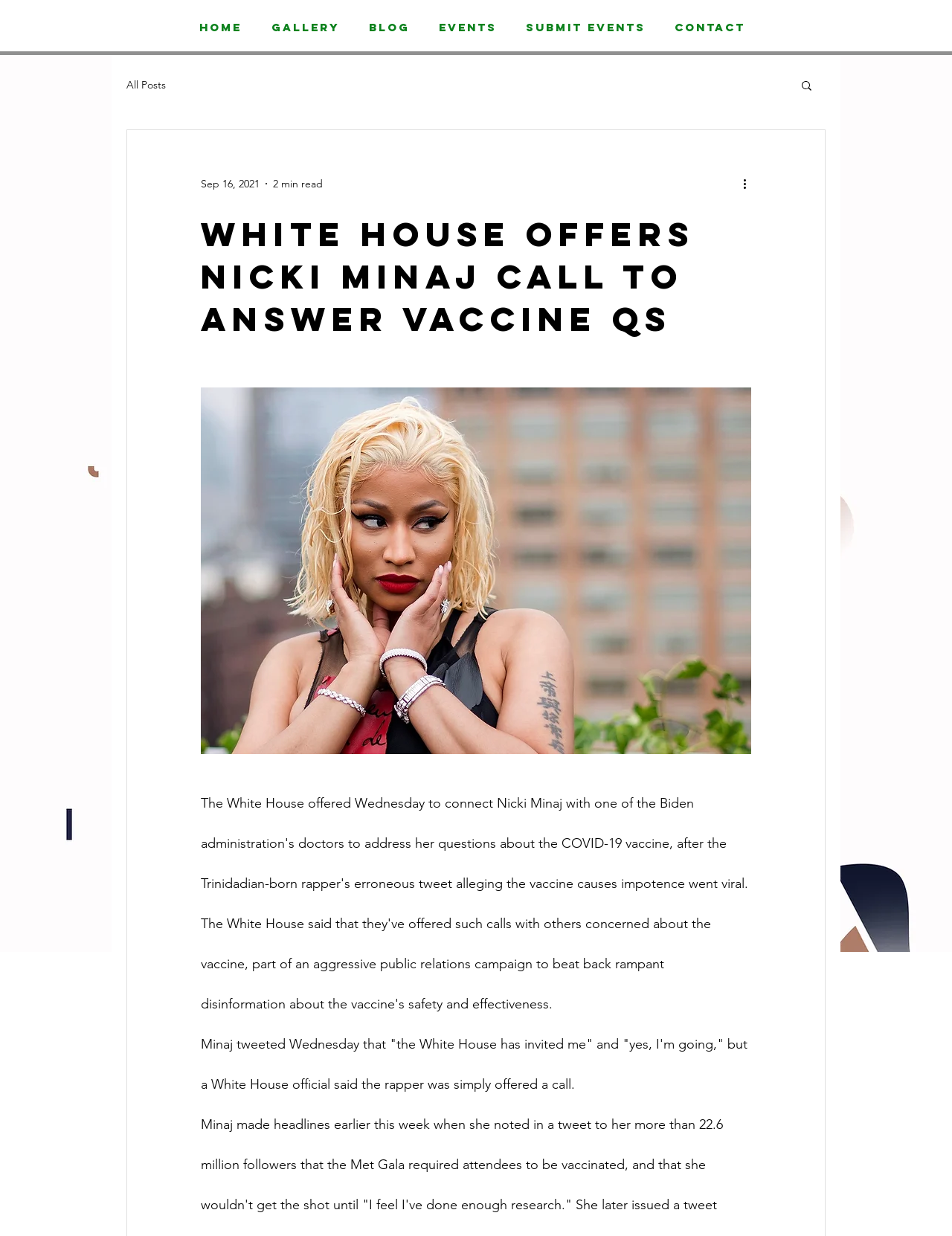What is the purpose of the button with an image?
Offer a detailed and full explanation in response to the question.

I found the purpose of the button with an image by looking at the button element with an image child element, and it is located in the top right corner of the webpage. The image is likely a search icon, indicating that the button is for searching.